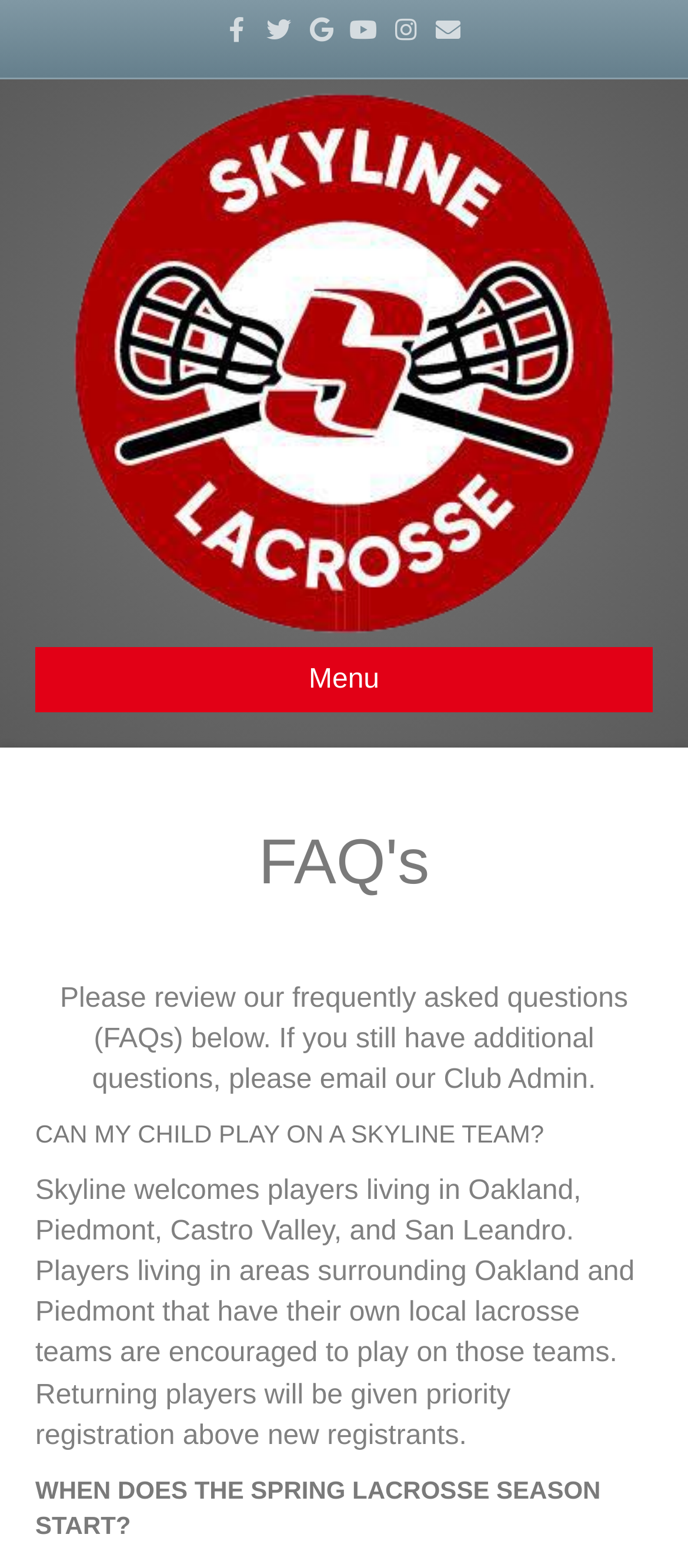Please answer the following query using a single word or phrase: 
What social media platforms are linked?

Facebook, Twitter, Google, Youtube, Instagram